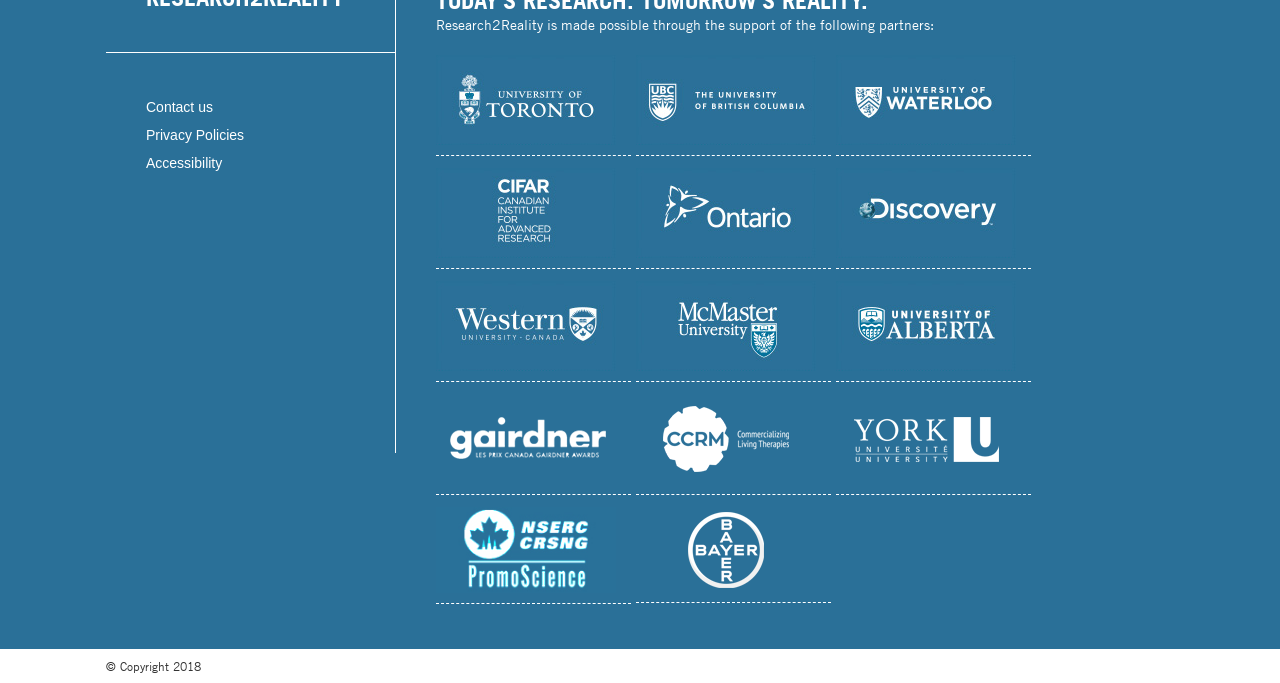Please identify the bounding box coordinates of the element that needs to be clicked to execute the following command: "Learn about Commercializing Living Therapies". Provide the bounding box using four float numbers between 0 and 1, formatted as [left, top, right, bottom].

[0.497, 0.69, 0.638, 0.713]